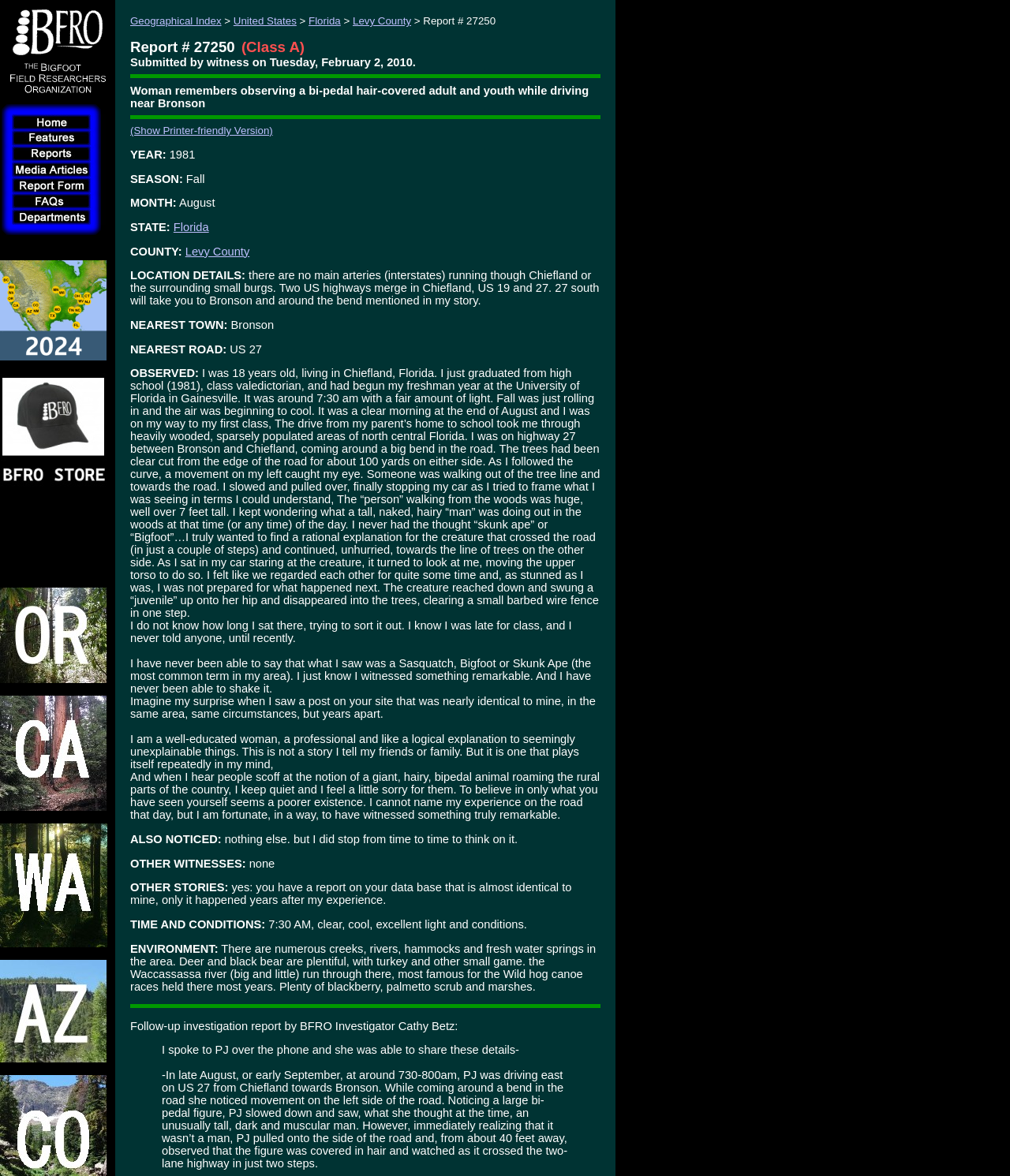Find the bounding box coordinates for the area that must be clicked to perform this action: "Go to the next page".

None